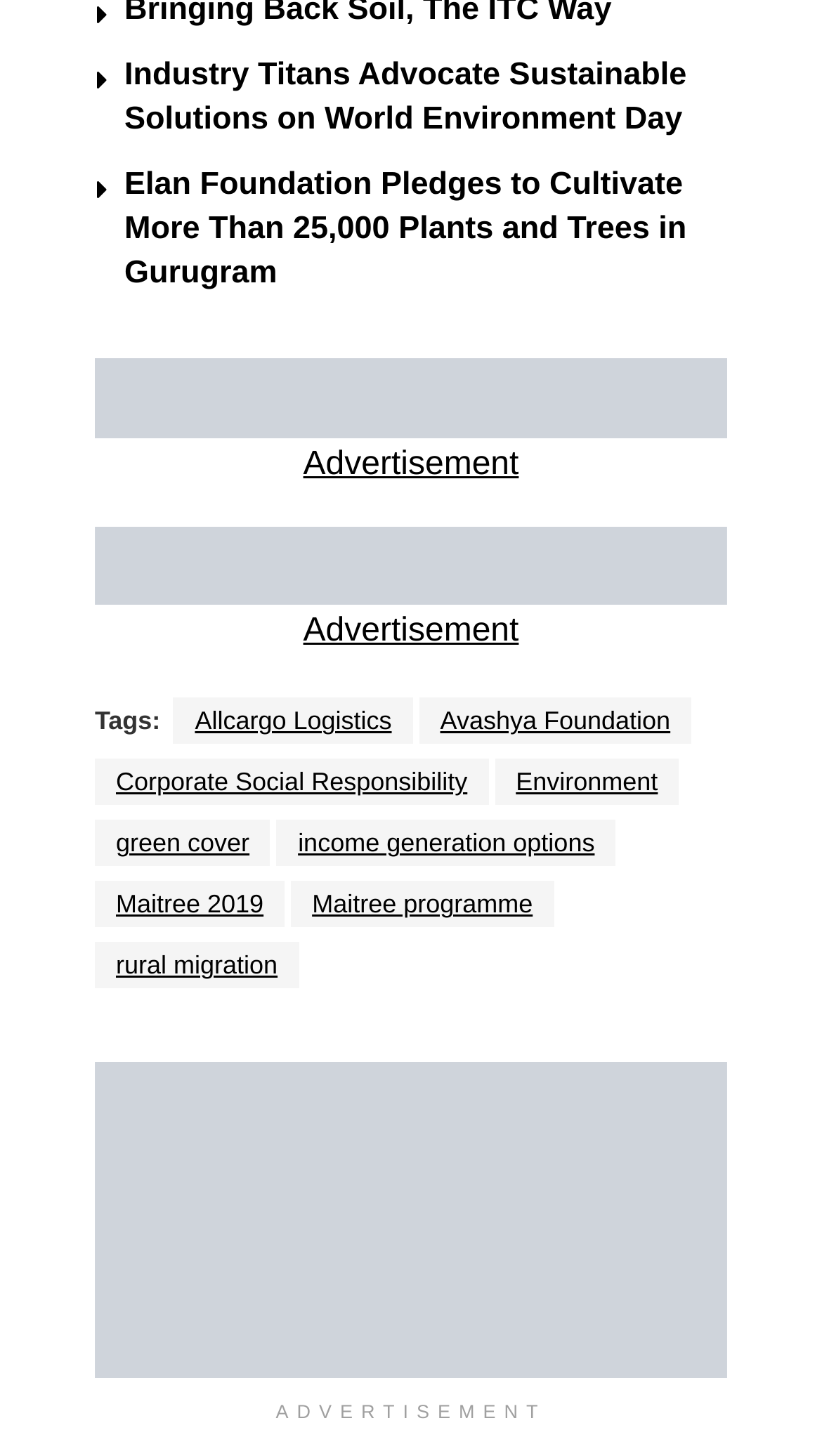Locate the bounding box coordinates of the area you need to click to fulfill this instruction: 'Click Next Post'. The coordinates must be in the form of four float numbers ranging from 0 to 1: [left, top, right, bottom].

None